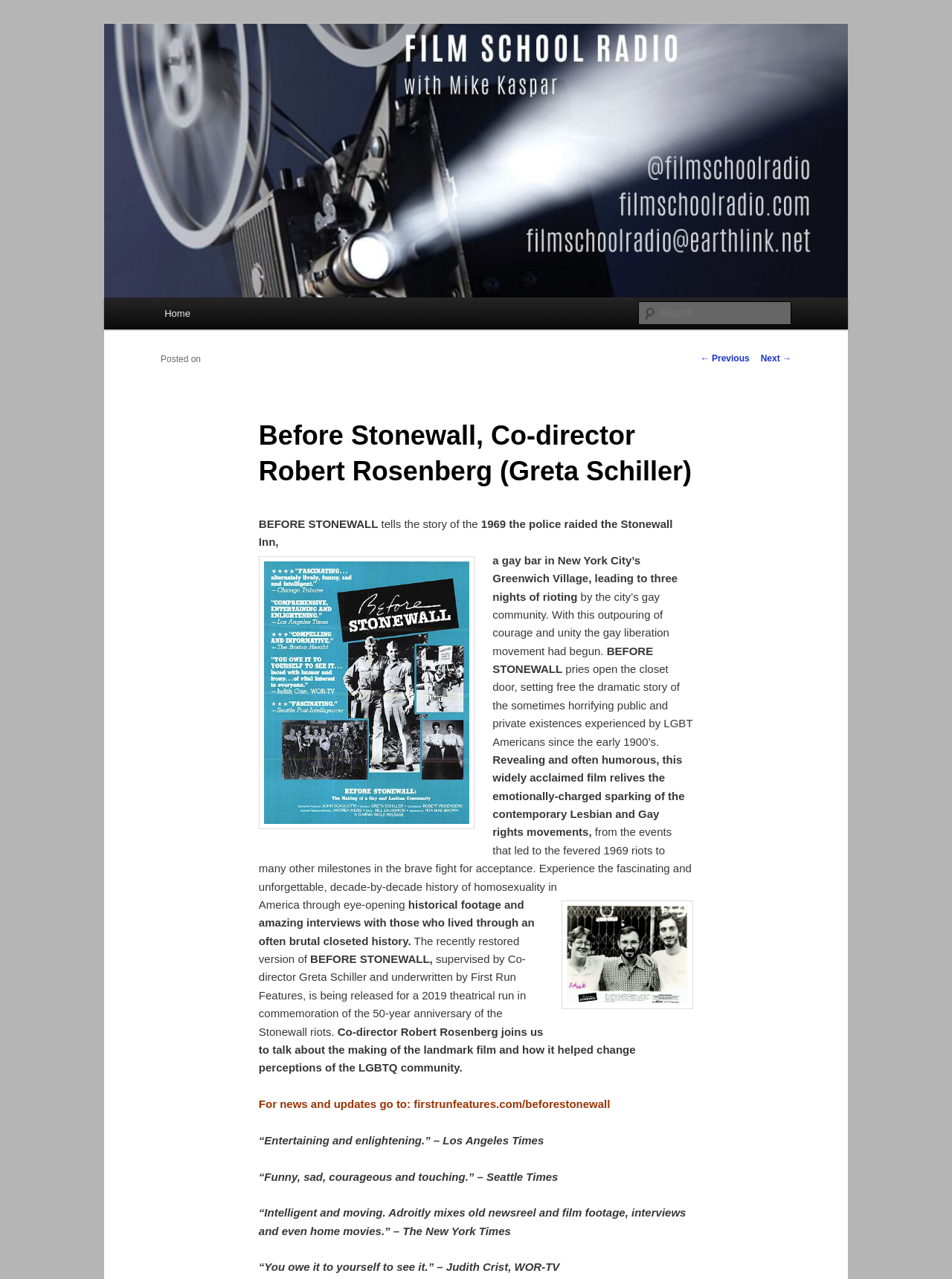Please determine the bounding box coordinates of the element's region to click for the following instruction: "Search for a keyword".

[0.671, 0.235, 0.831, 0.254]